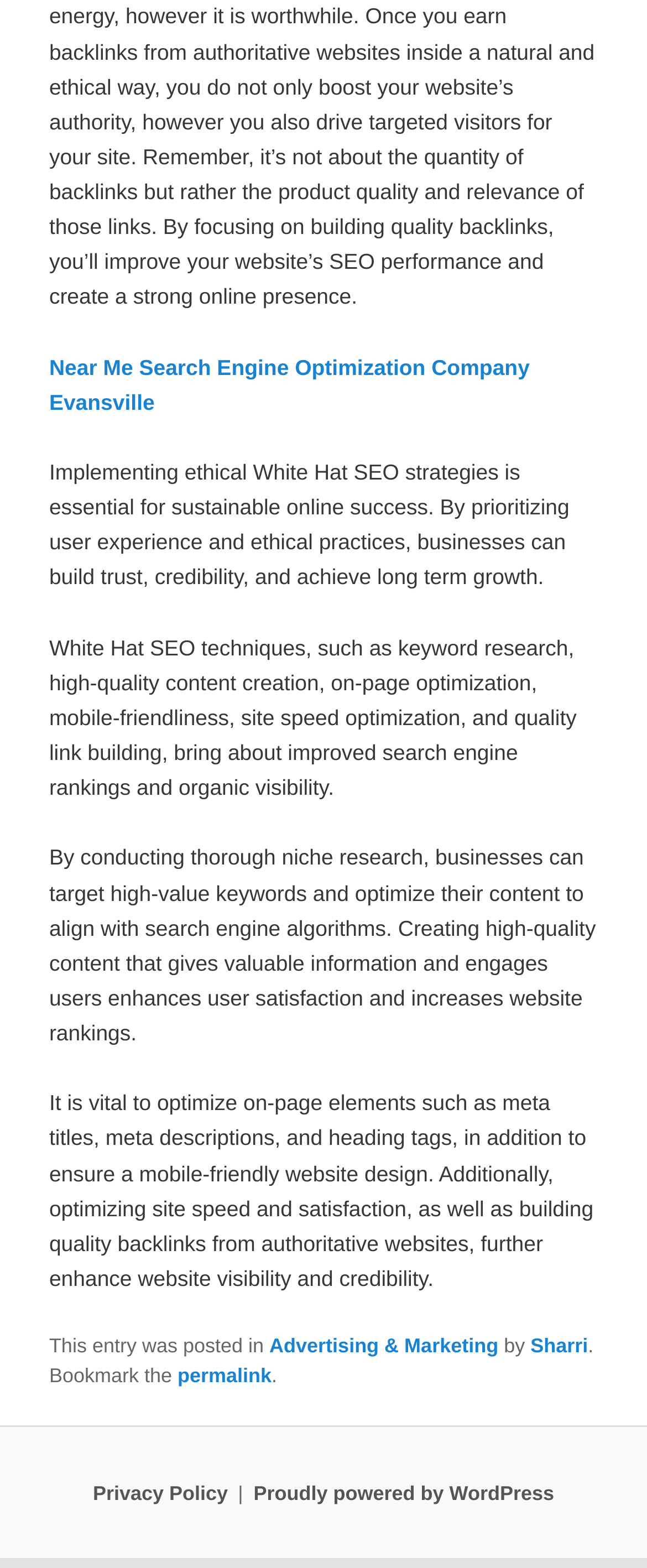Please respond to the question with a concise word or phrase:
What is the importance of White Hat SEO strategies?

For sustainable online success